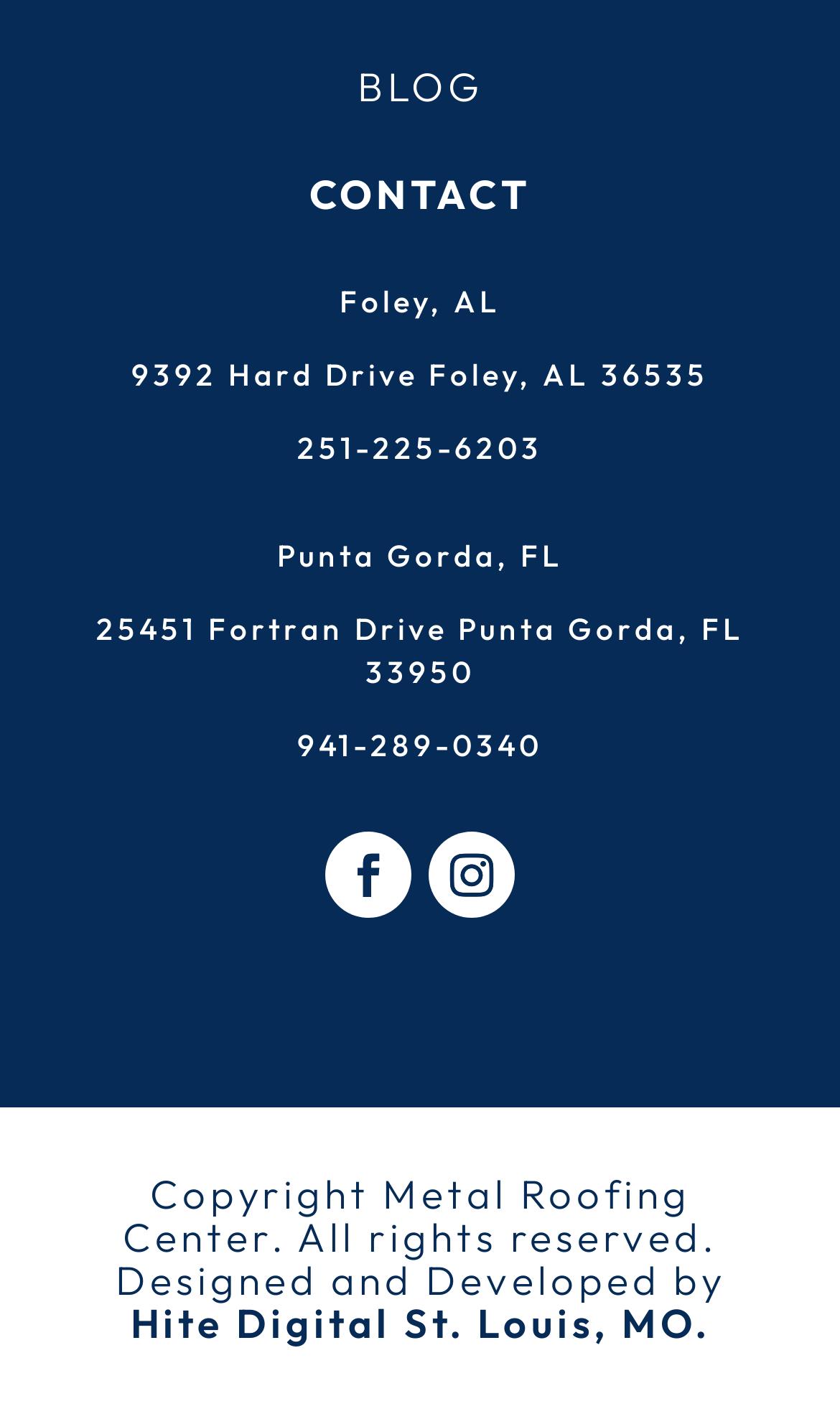Provide a one-word or one-phrase answer to the question:
What is the phone number of the Punta Gorda, FL location?

941-289-0340